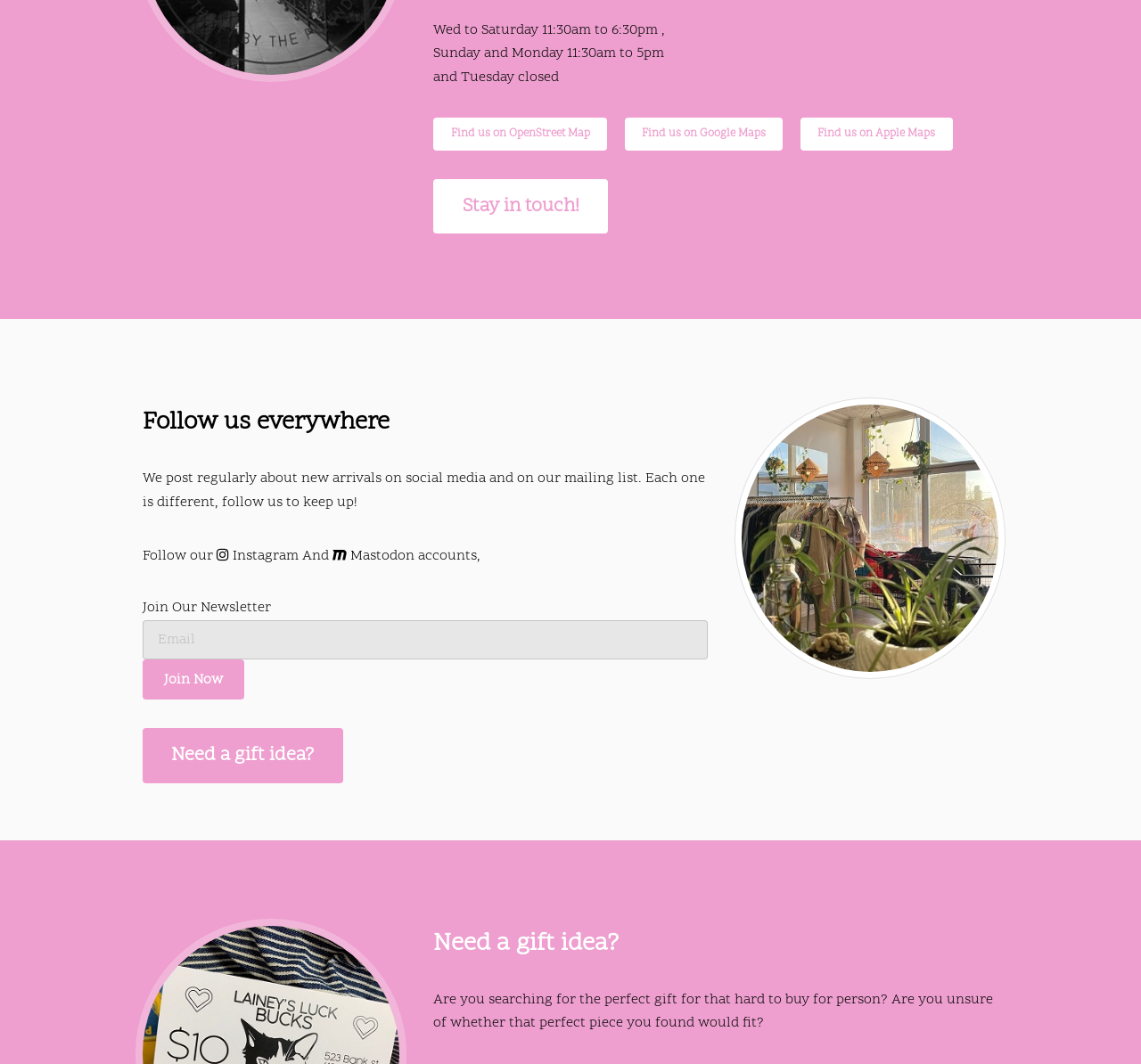Identify the bounding box coordinates for the region to click in order to carry out this instruction: "Find us on OpenStreet Map". Provide the coordinates using four float numbers between 0 and 1, formatted as [left, top, right, bottom].

[0.38, 0.111, 0.532, 0.141]